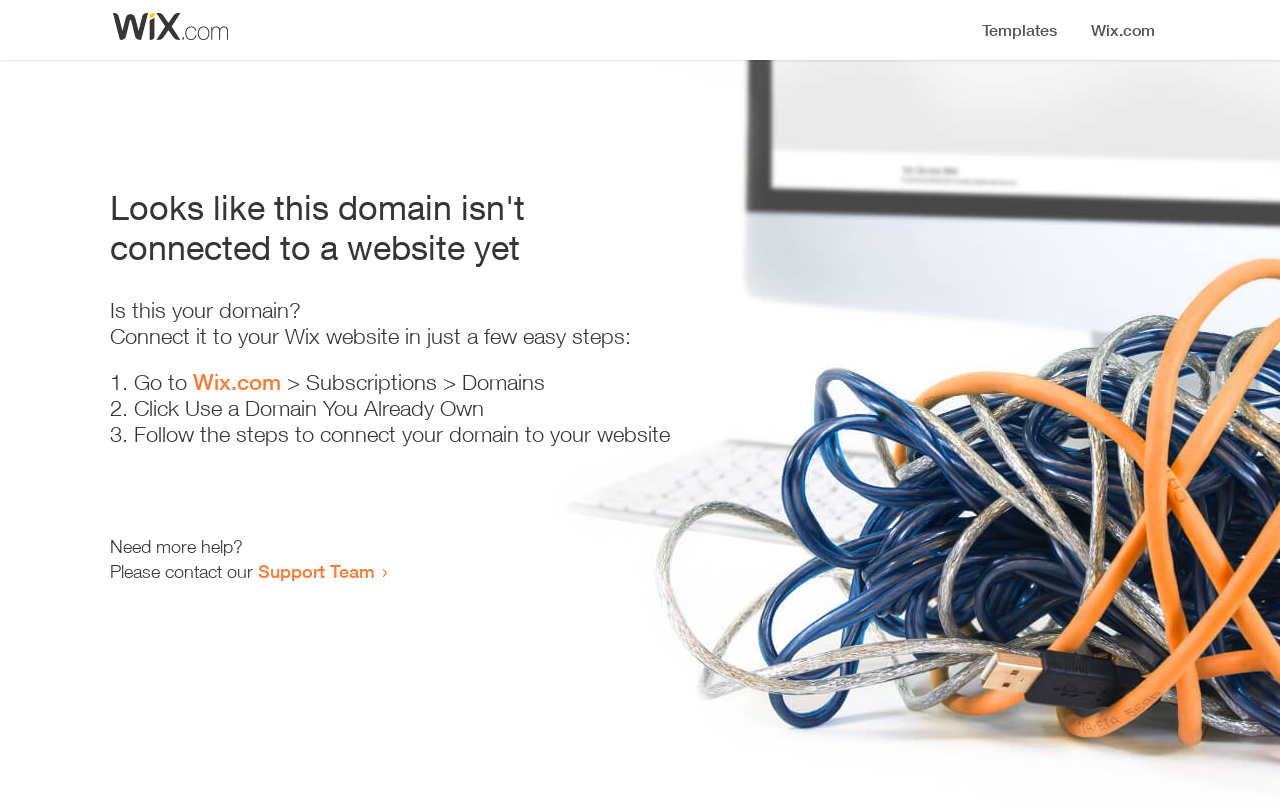Please find and give the text of the main heading on the webpage.

Looks like this domain isn't
connected to a website yet